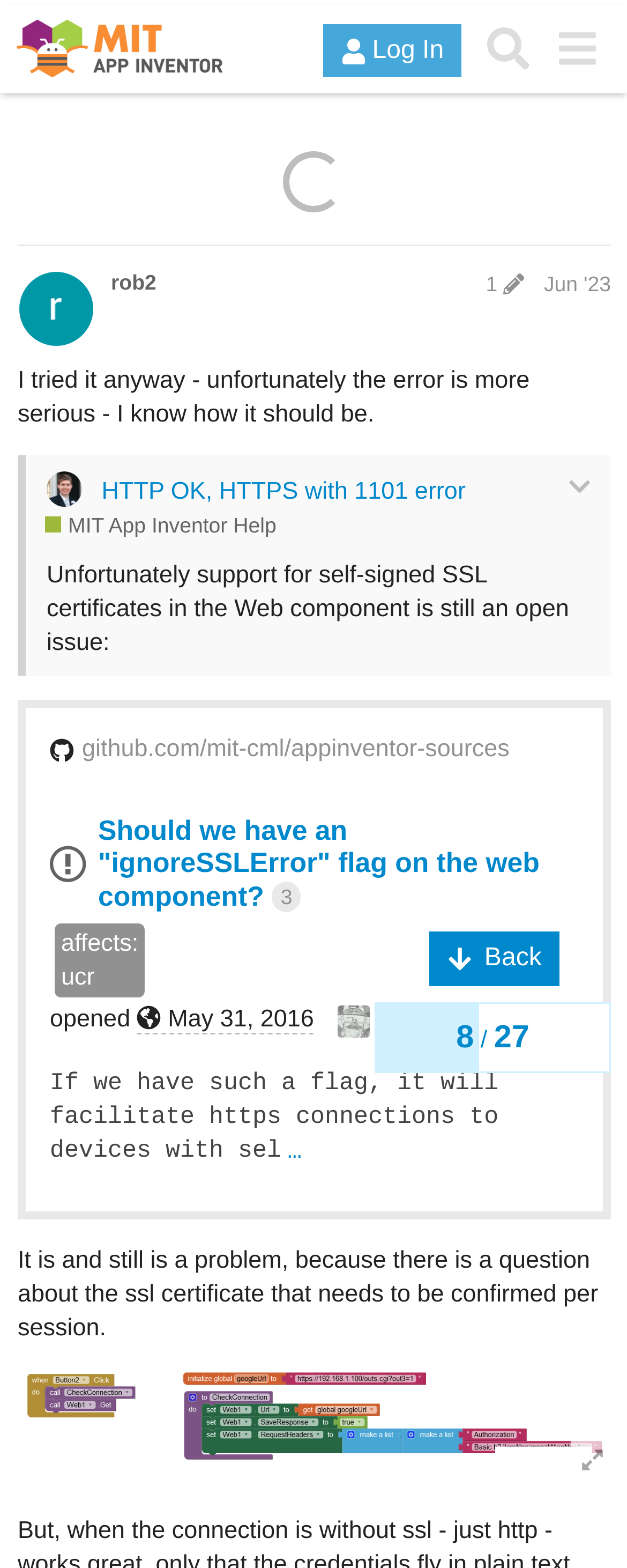Please find the bounding box coordinates for the clickable element needed to perform this instruction: "Click the 'expand/collapse' button".

[0.905, 0.204, 0.944, 0.22]